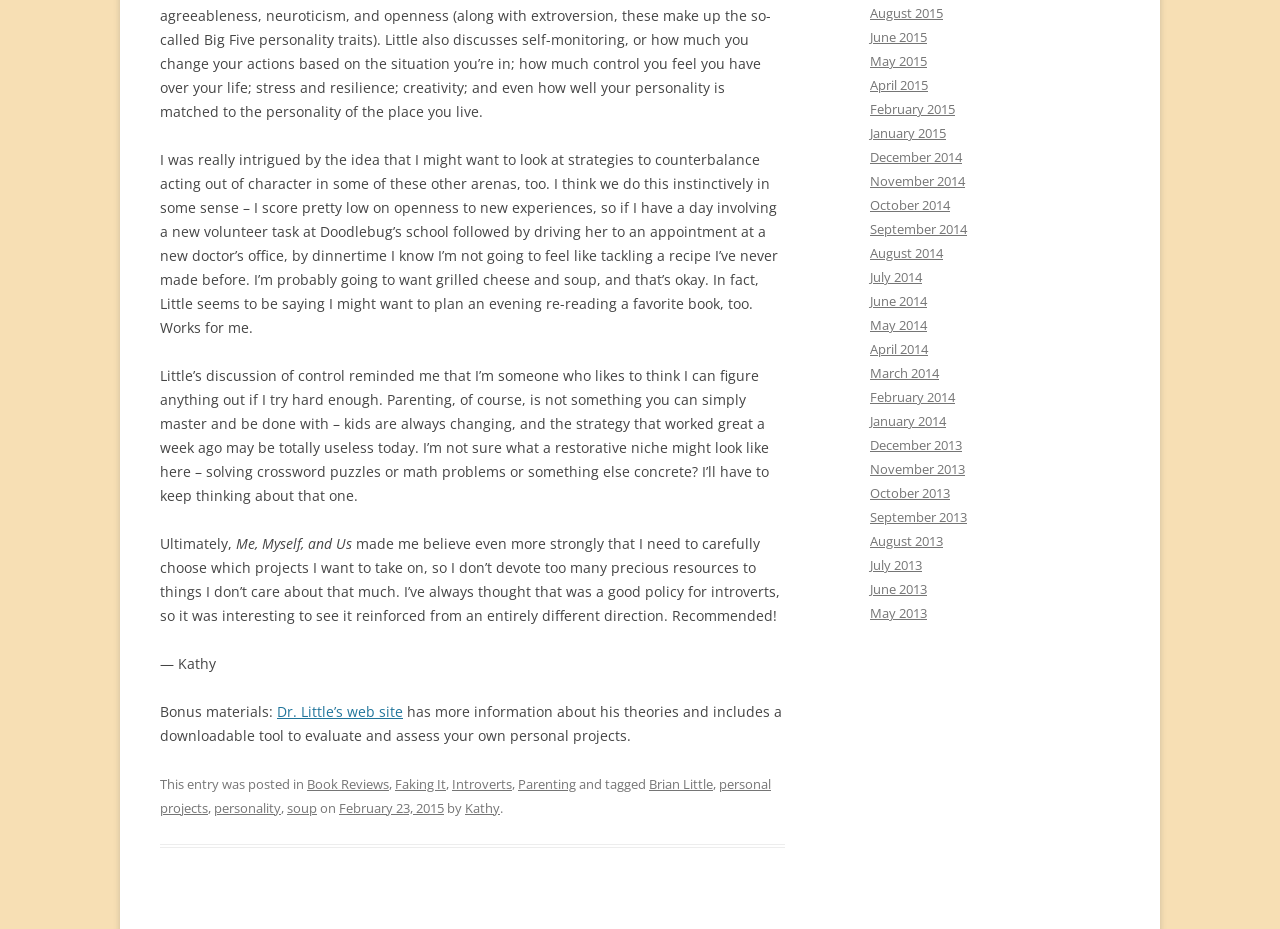What is the category of the book review?
Based on the content of the image, thoroughly explain and answer the question.

The category of the book review can be found in the footer section of the webpage, where it says 'This entry was posted in Book Reviews, Faking It, Introverts, Parenting'.